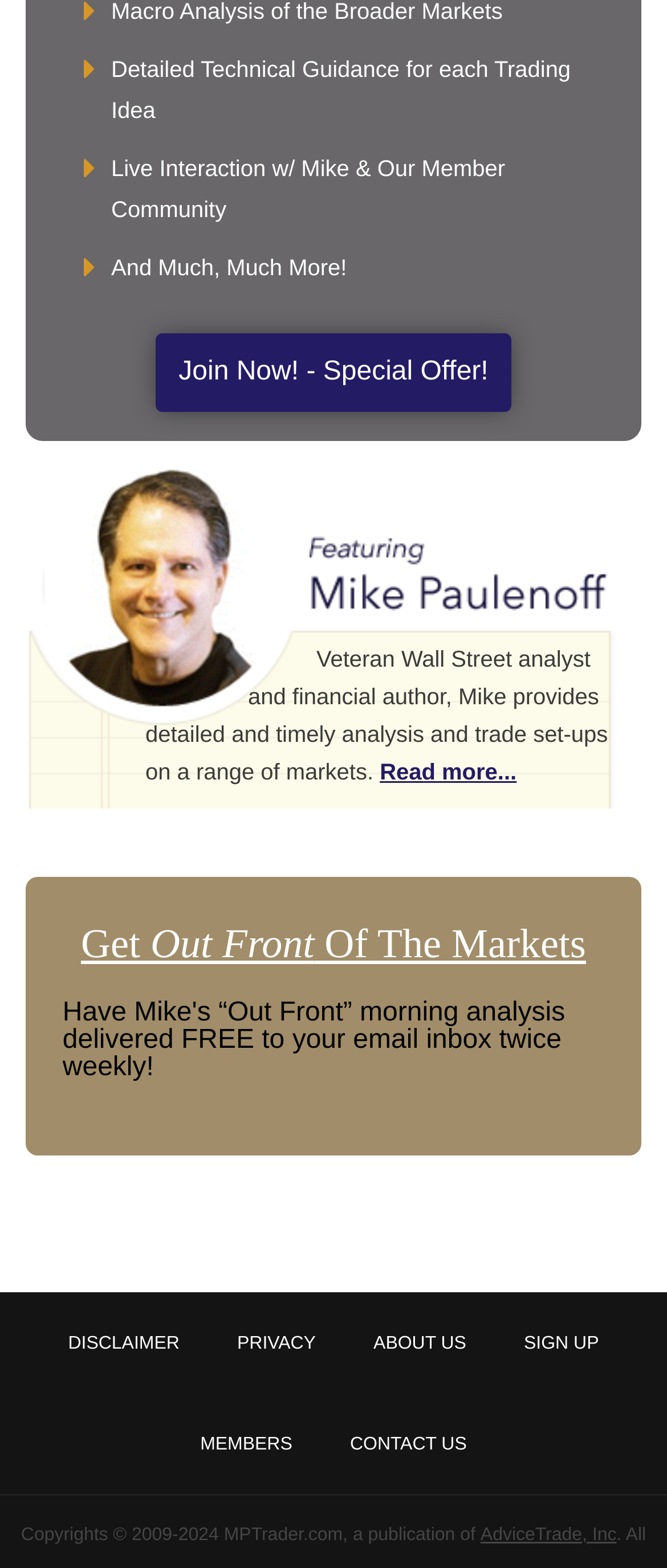Determine the bounding box coordinates of the clickable region to follow the instruction: "View disclaimer information".

[0.102, 0.825, 0.269, 0.888]